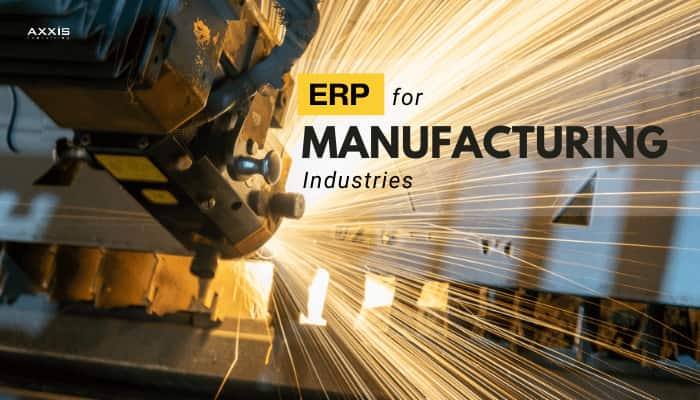What is the purpose of ERP systems in manufacturing?
Give a detailed and exhaustive answer to the question.

The image illustrates how modern solutions, such as ERP systems, can streamline processes, improve management, and facilitate growth in today's manufacturing landscape, emphasizing the importance of integrating advanced software solutions to enhance operational efficiency and productivity in manufacturing settings.